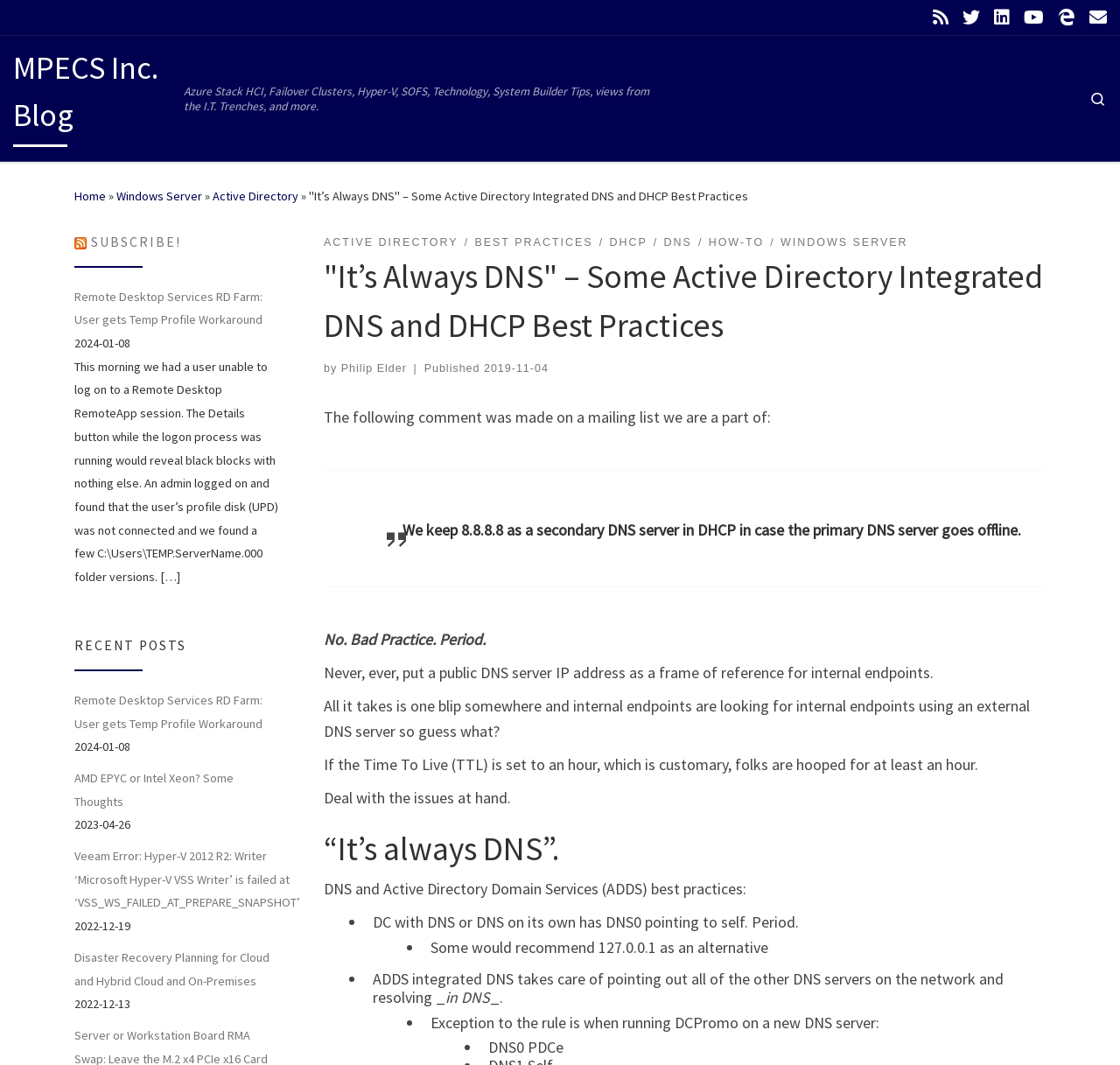Refer to the image and answer the question with as much detail as possible: What is the author of the current article?

The author of the current article can be found by looking at the text 'by' followed by the author's name, which is 'Philip Elder'.